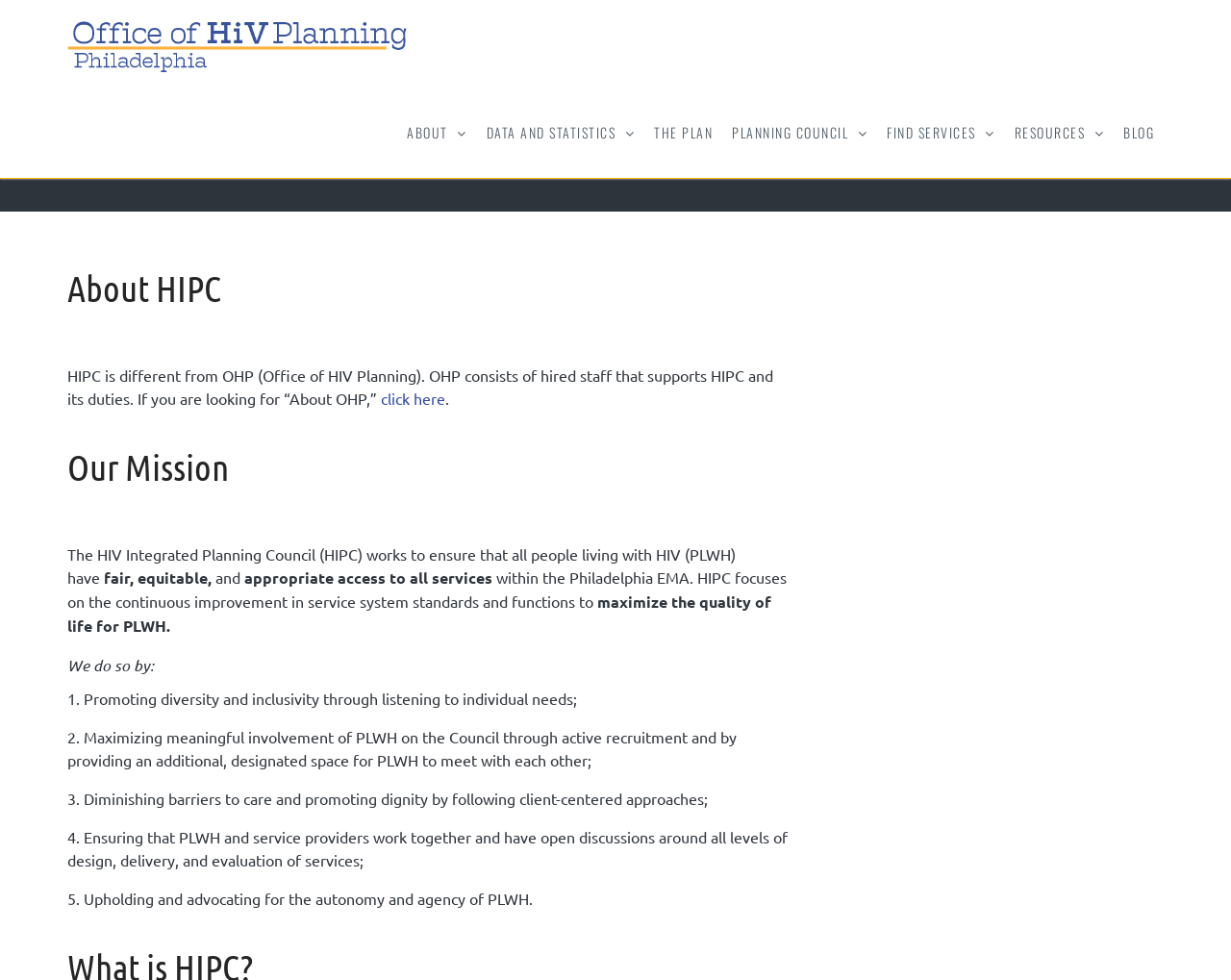Please answer the following question using a single word or phrase: How many menu items are in the main navigation?

7